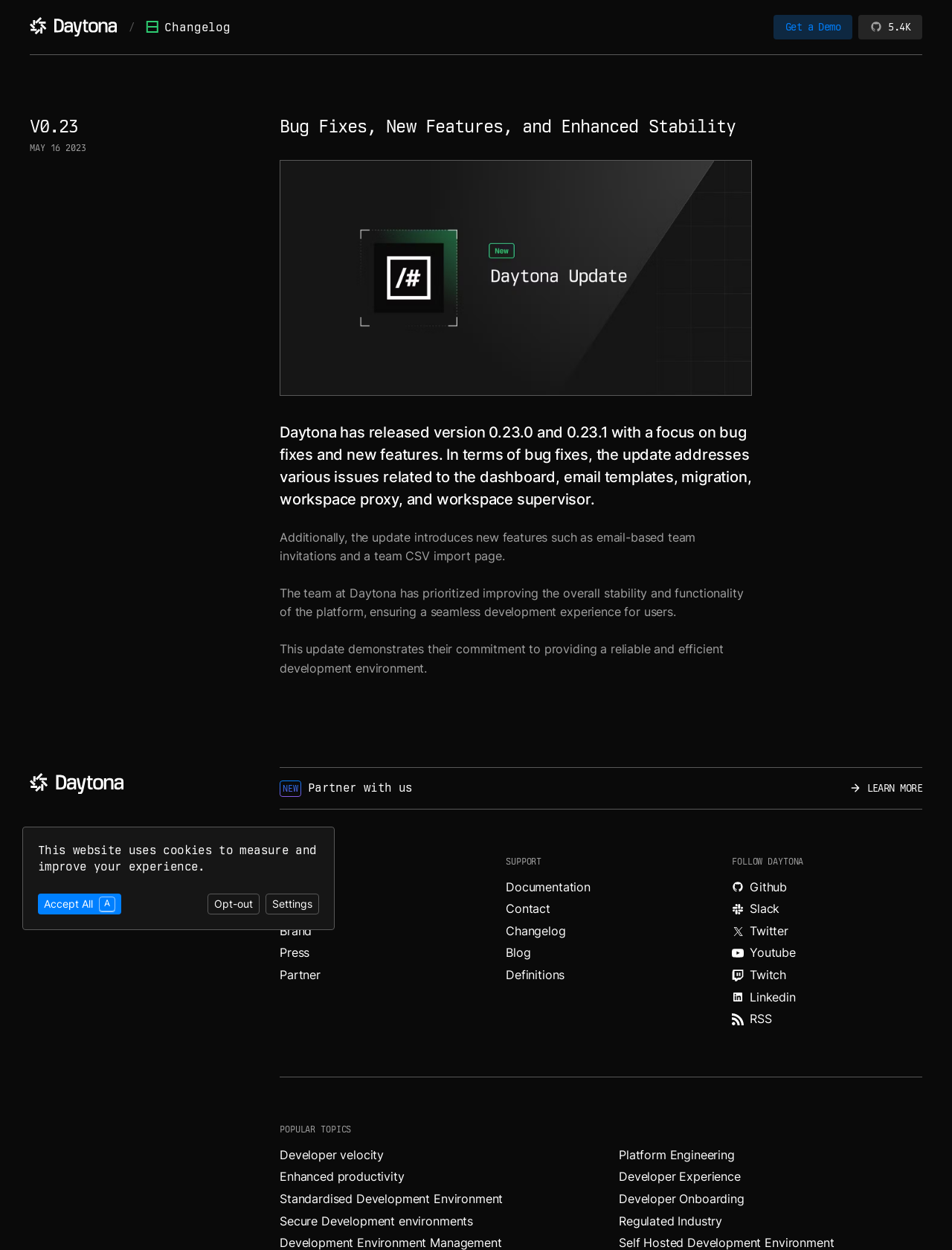Please find the bounding box coordinates of the element that needs to be clicked to perform the following instruction: "Get a demo". The bounding box coordinates should be four float numbers between 0 and 1, represented as [left, top, right, bottom].

[0.812, 0.012, 0.895, 0.031]